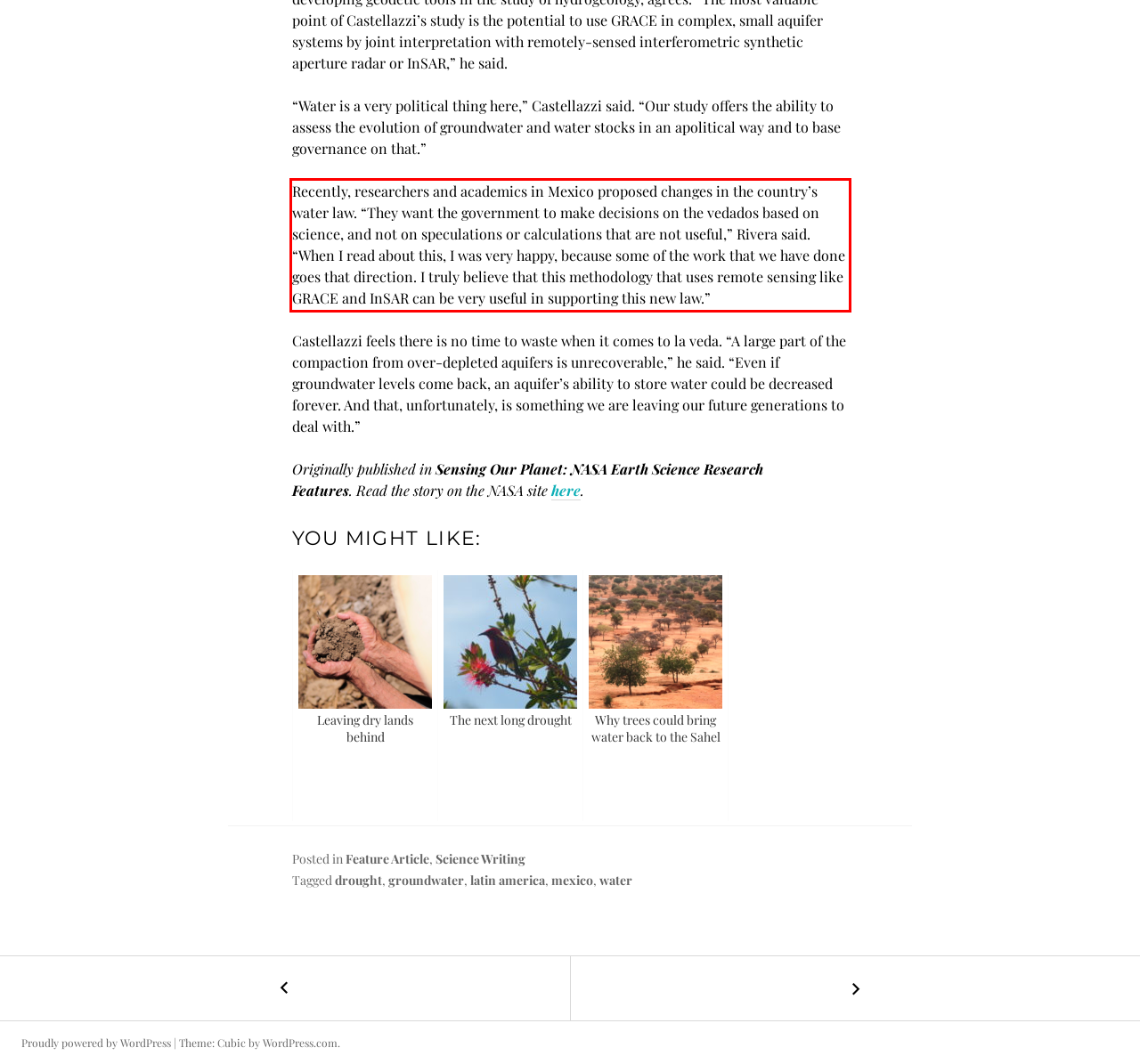Review the webpage screenshot provided, and perform OCR to extract the text from the red bounding box.

Recently, researchers and academics in Mexico proposed changes in the country’s water law. “They want the government to make decisions on the vedados based on science, and not on speculations or calculations that are not useful,” Rivera said. “When I read about this, I was very happy, because some of the work that we have done goes that direction. I truly believe that this methodology that uses remote sensing like GRACE and InSAR can be very useful in supporting this new law.”